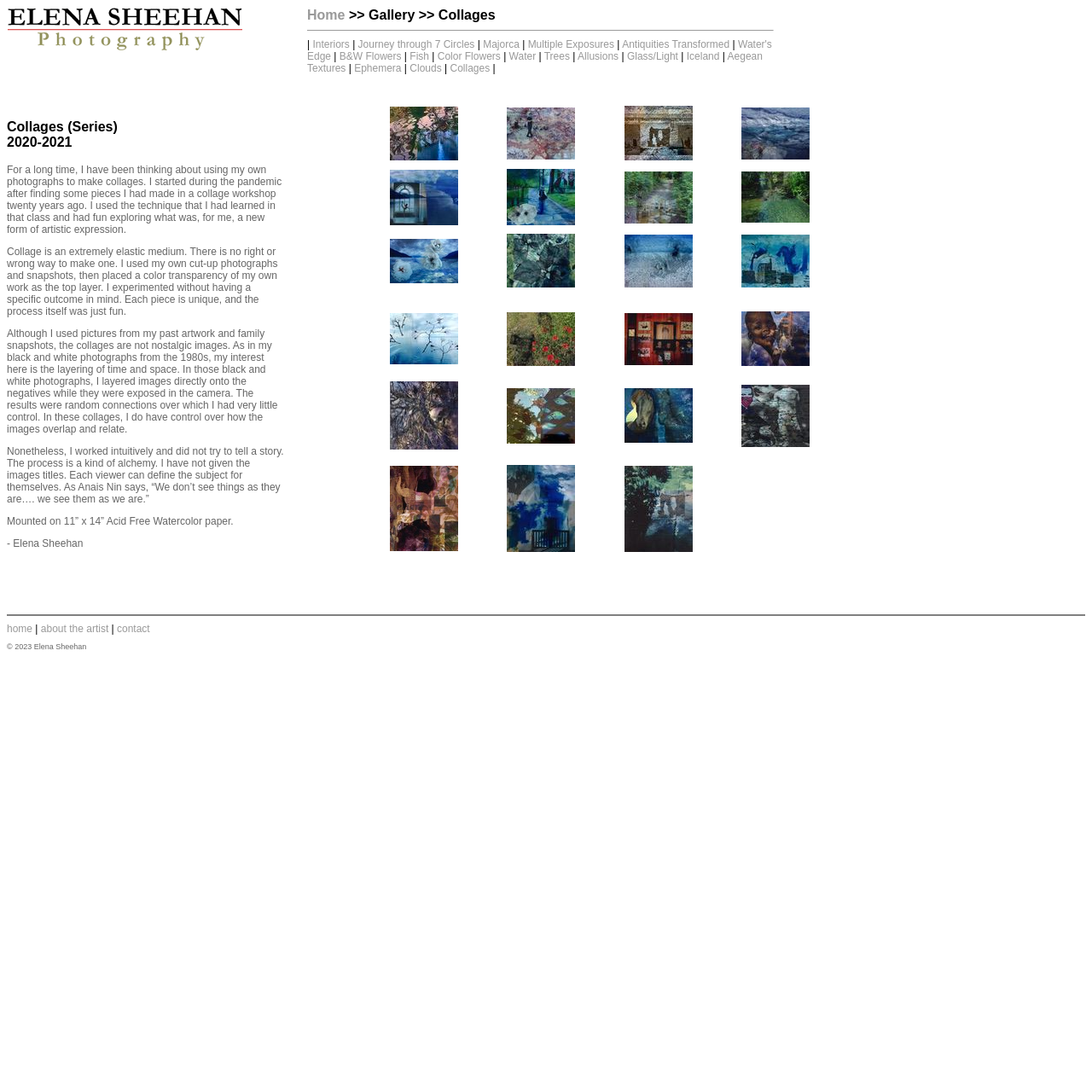Determine the bounding box coordinates of the clickable region to carry out the instruction: "Click on December".

None